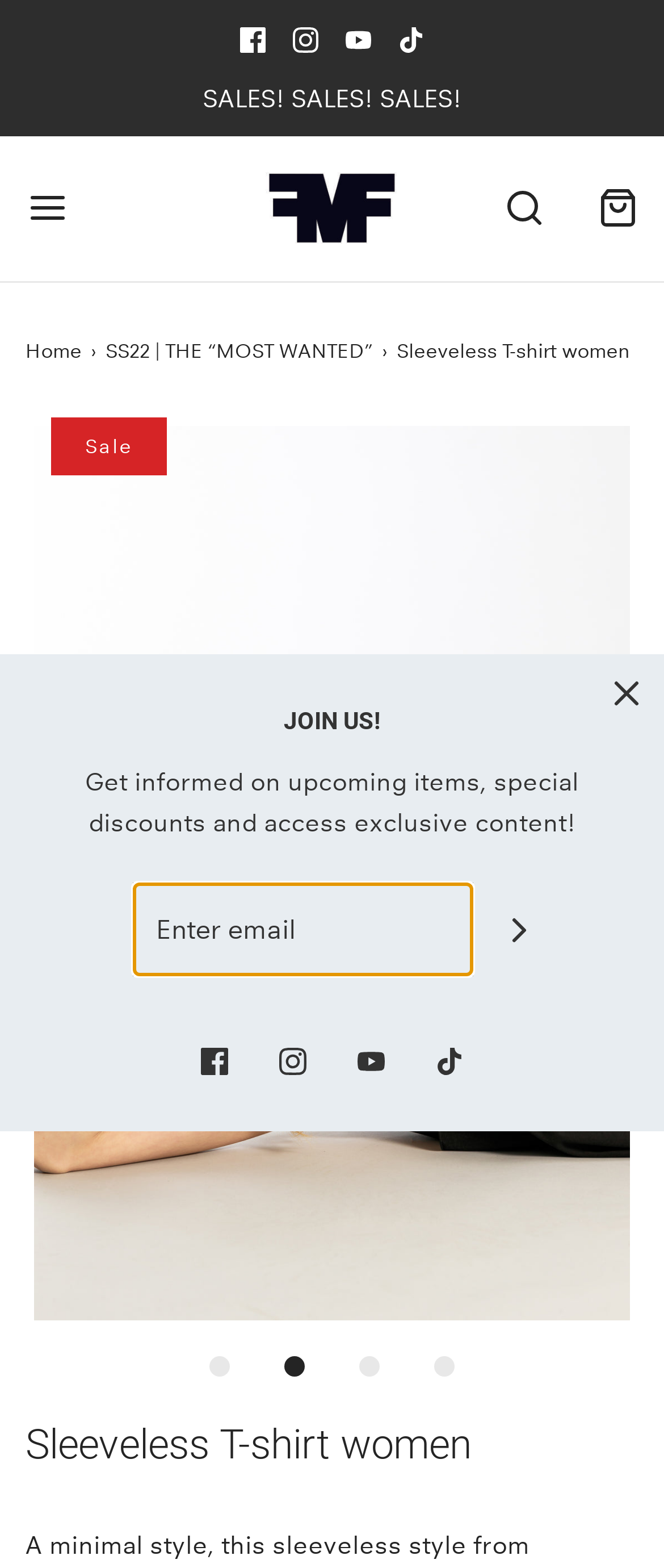Please find and give the text of the main heading on the webpage.

Sleeveless T-shirt women